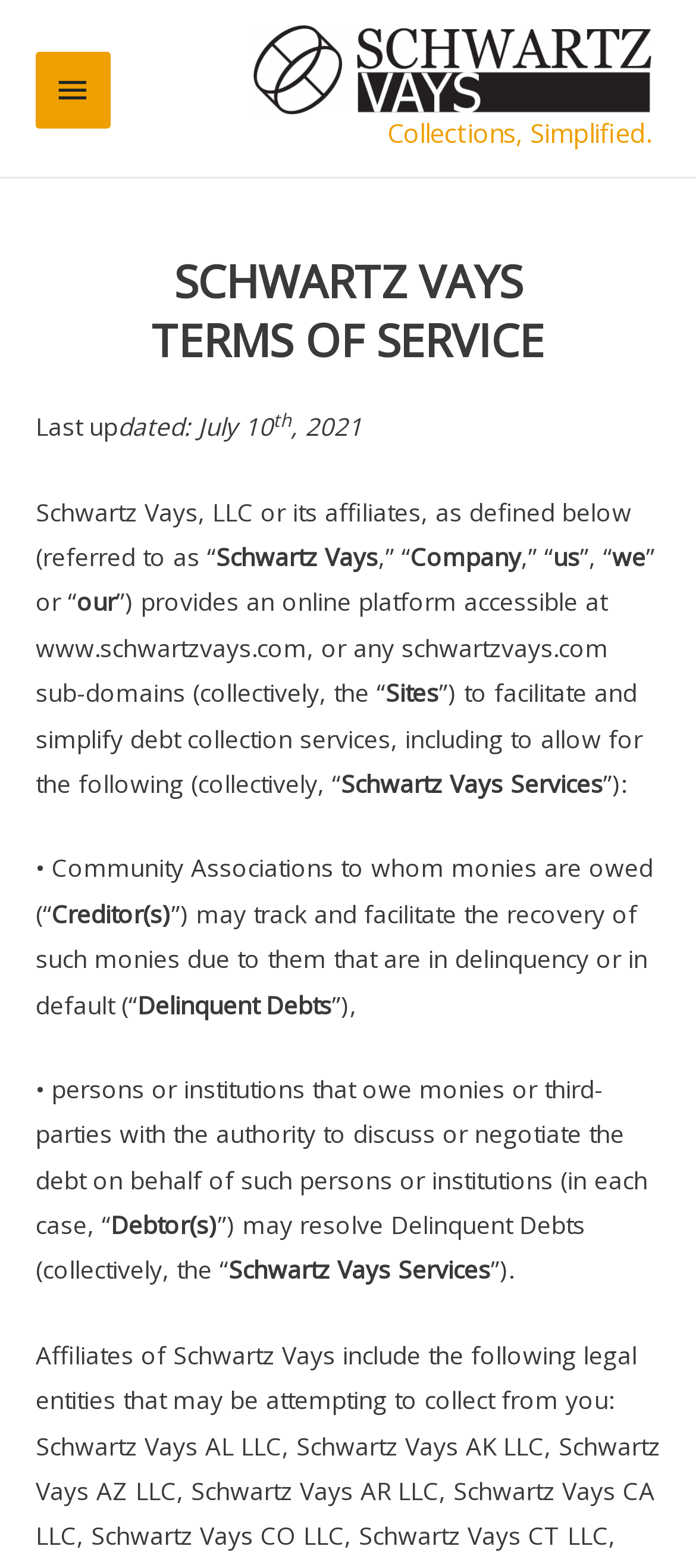What is the purpose of the Schwartz Vays Services?
Offer a detailed and exhaustive answer to the question.

The purpose of the Schwartz Vays Services is mentioned in the text '• persons or institutions that owe monies or third-parties with the authority to discuss or negotiate the debt on behalf of such persons or institutions (in each case, “Debtor(s)”) may resolve Delinquent Debts (collectively, the “Schwartz Vays Services”).'